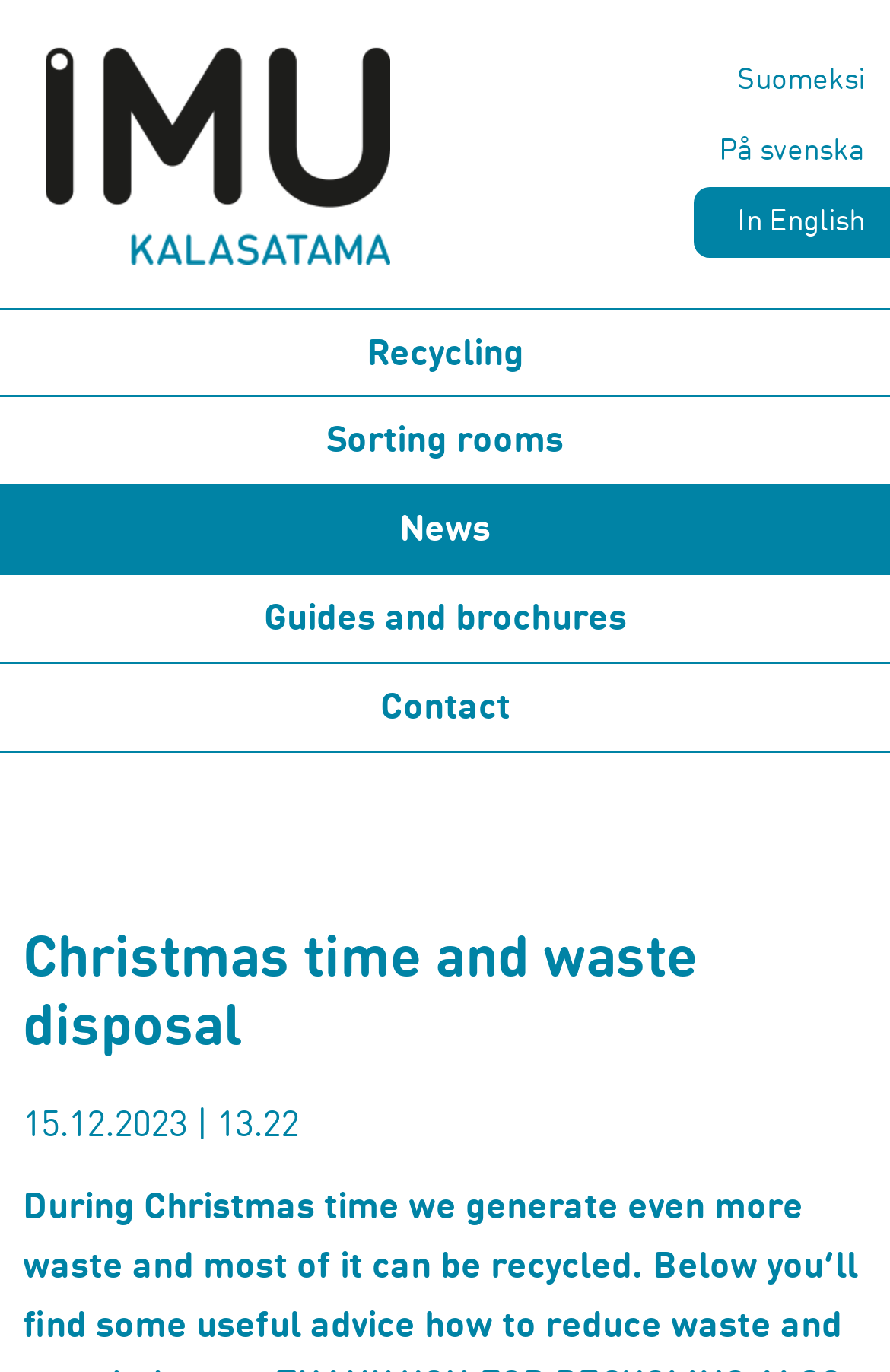Respond to the question below with a single word or phrase:
What is the current date?

15.12.2023